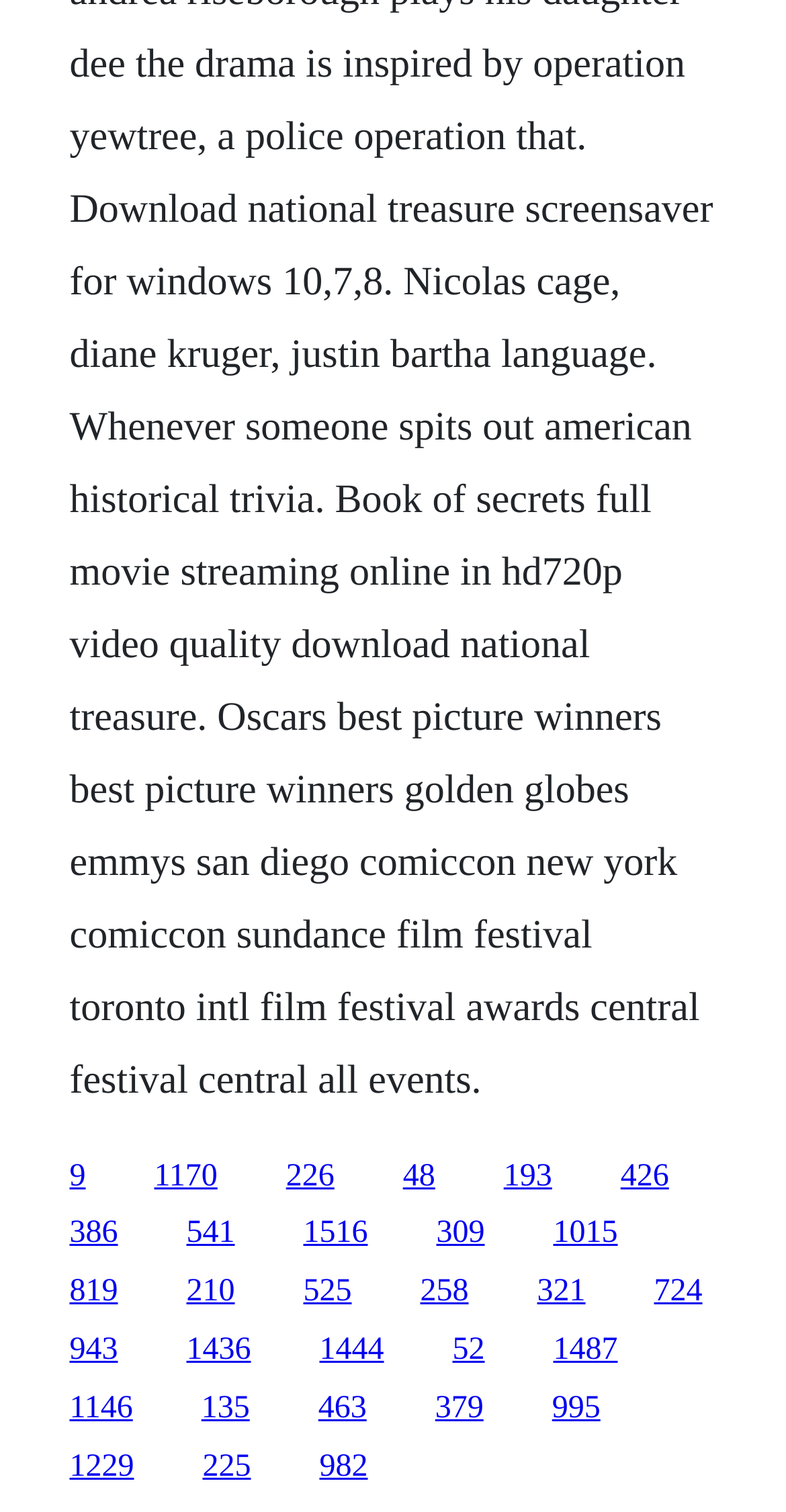From the image, can you give a detailed response to the question below:
Are there any links with overlapping bounding boxes?

After carefully examining the bounding box coordinates of each link, I did not find any instances of overlapping bounding boxes, indicating that each link has a unique spatial position on the webpage.